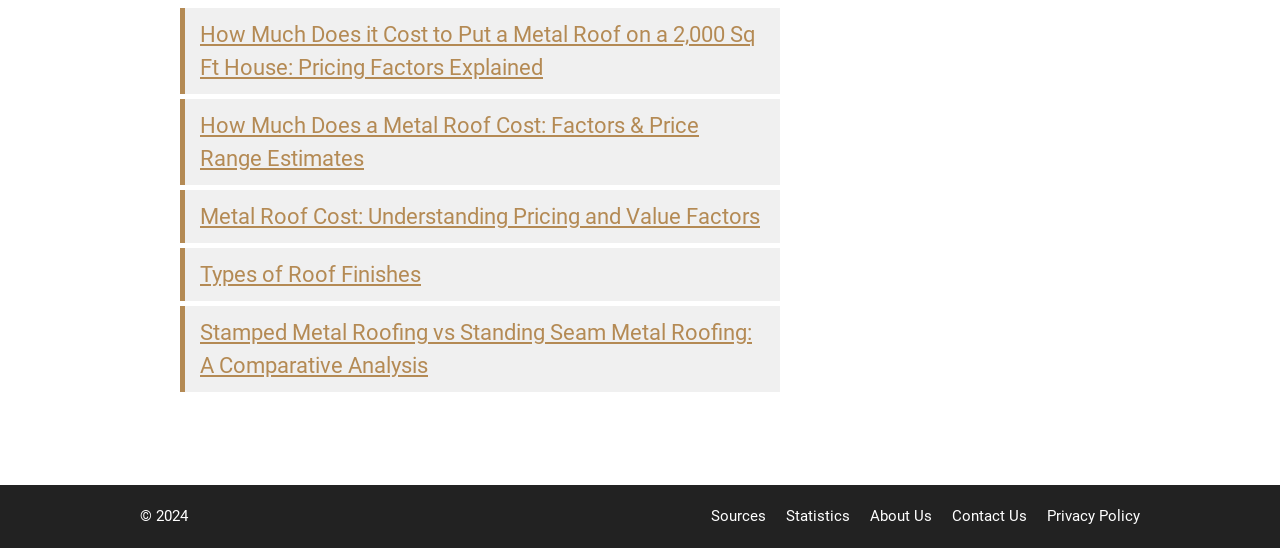Please answer the following question using a single word or phrase: What is the topic of the first link?

Metal roof cost